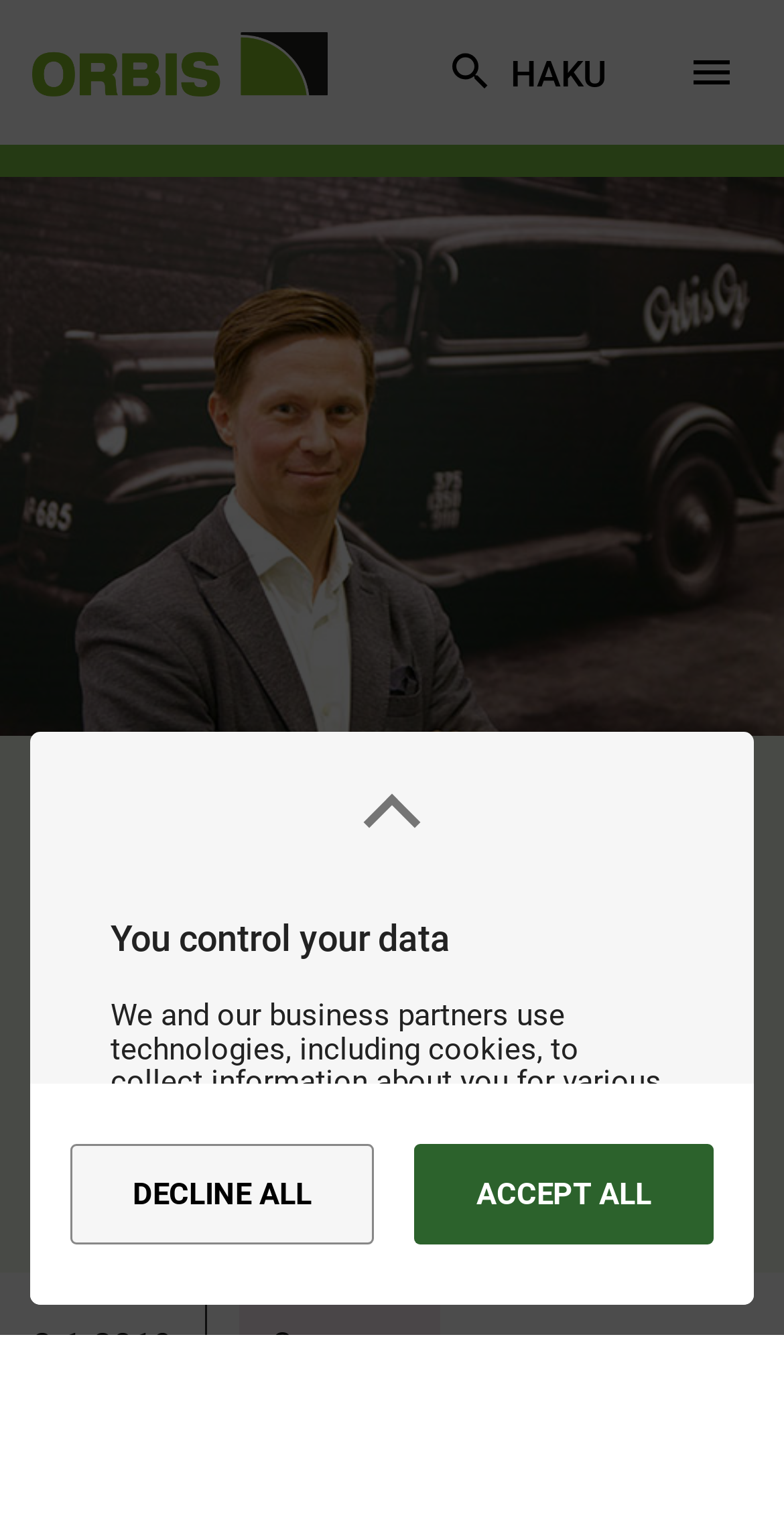Is there a logo at the top left corner?
Answer the question with a single word or phrase by looking at the picture.

Yes